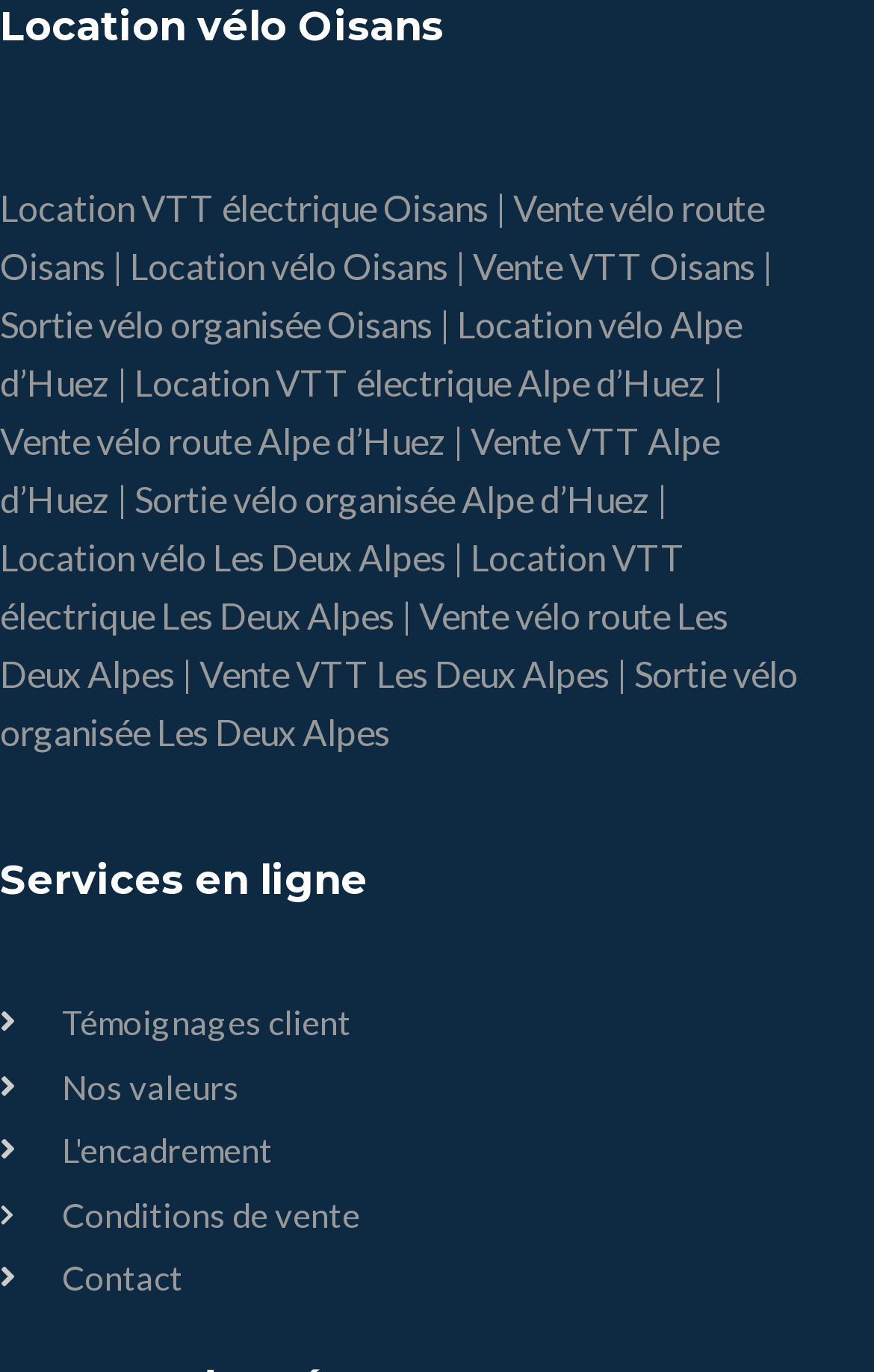Determine the coordinates of the bounding box for the clickable area needed to execute this instruction: "View location vélo Oisans".

[0.0, 0.002, 0.508, 0.038]